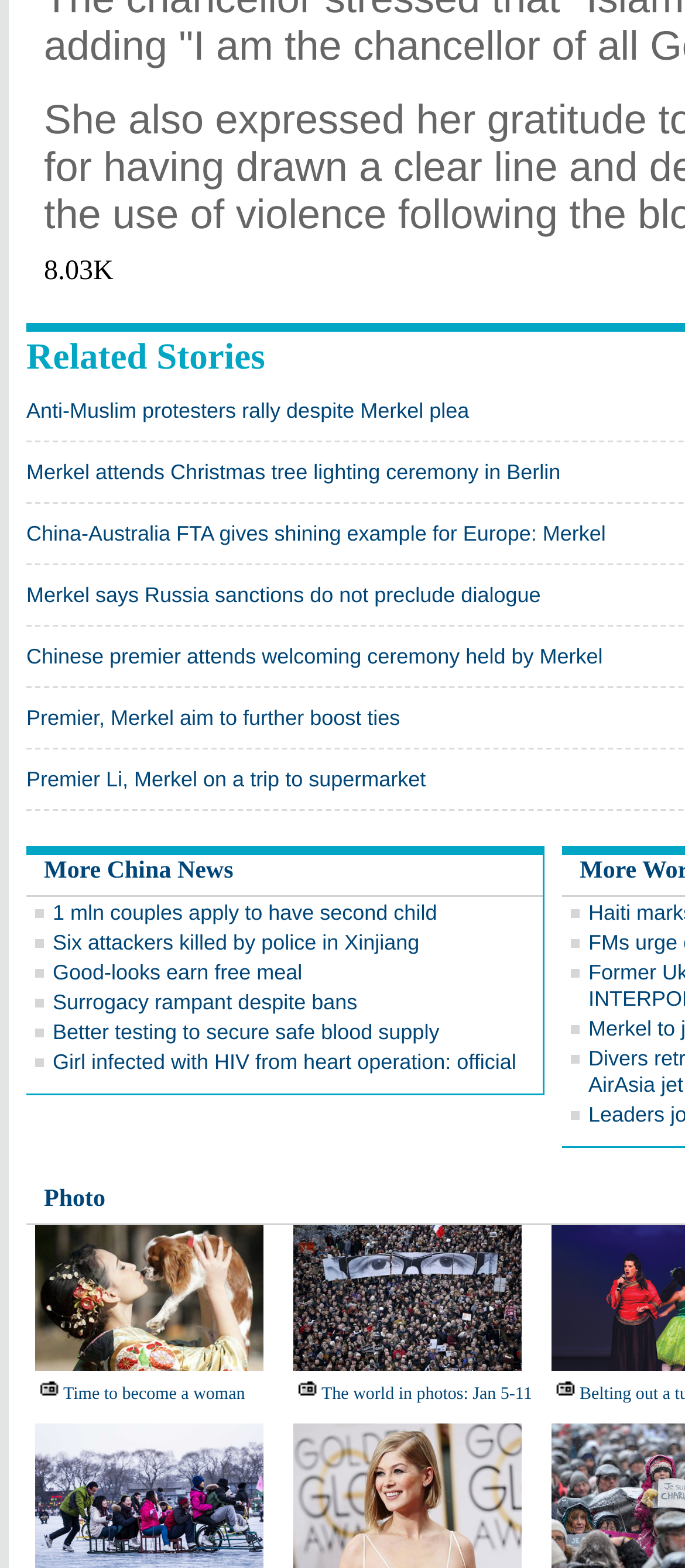From the element description: "Time to become a woman", extract the bounding box coordinates of the UI element. The coordinates should be expressed as four float numbers between 0 and 1, in the order [left, top, right, bottom].

[0.092, 0.883, 0.358, 0.896]